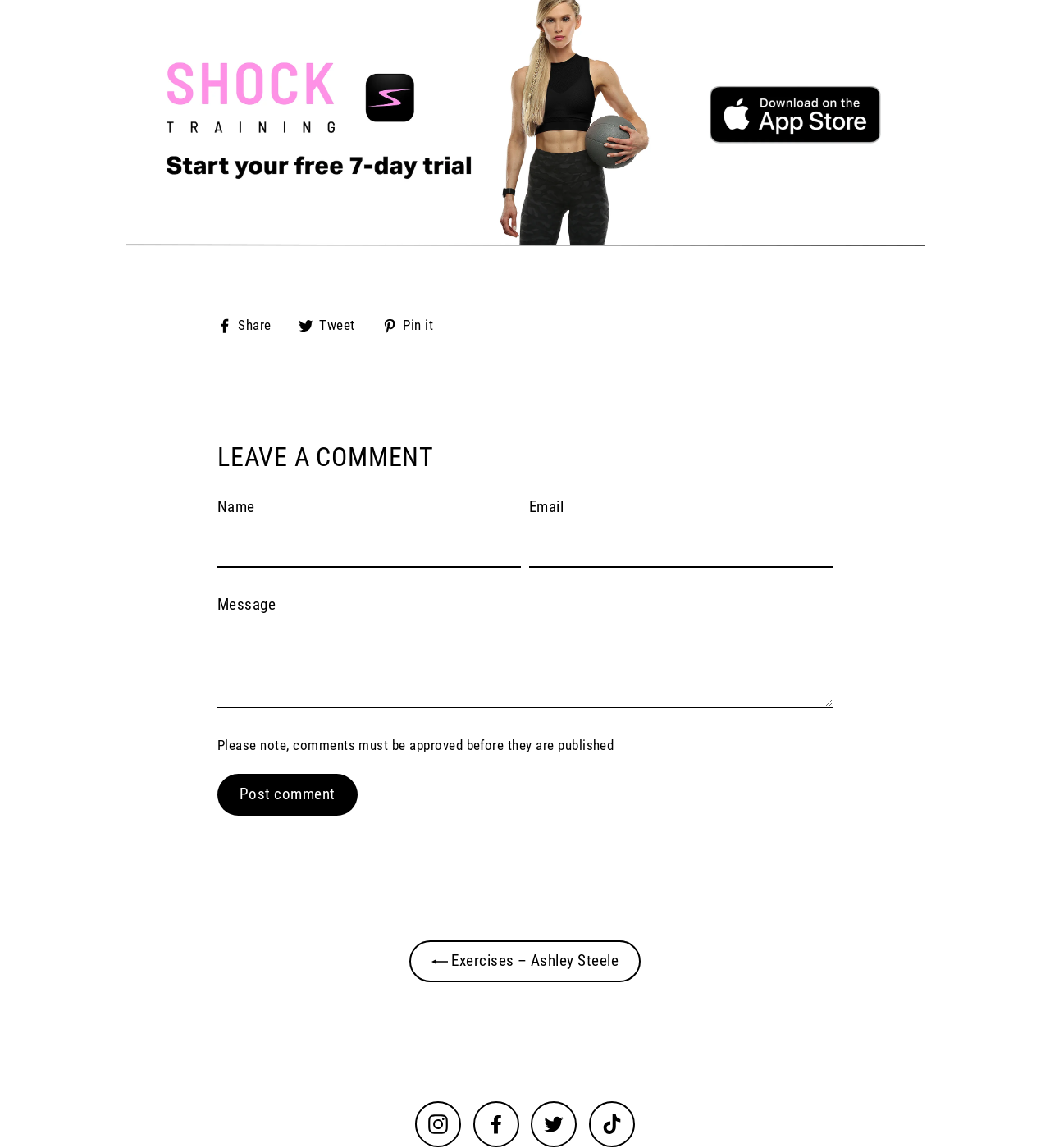What is the purpose of the textboxes?
Respond with a short answer, either a single word or a phrase, based on the image.

Leave a comment